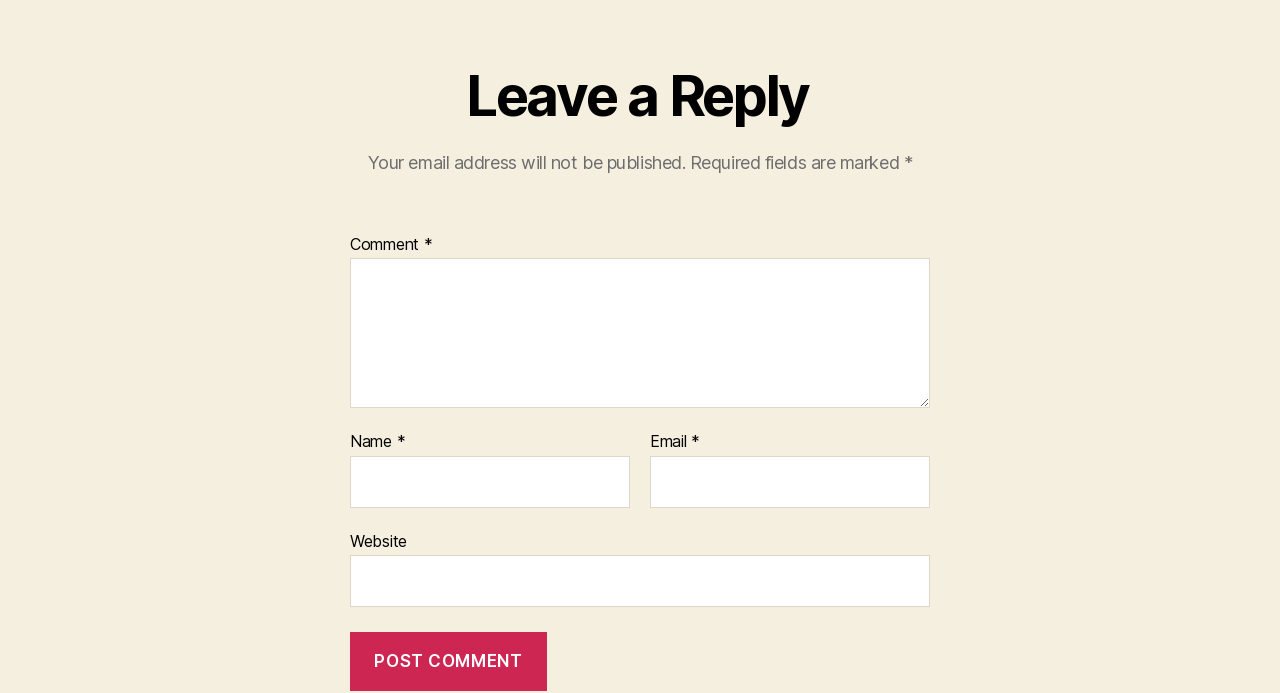Use a single word or phrase to answer the question:
What is the relationship between the 'Email' text box and the 'email-notes' description?

The 'email-notes' description is for the 'Email' text box